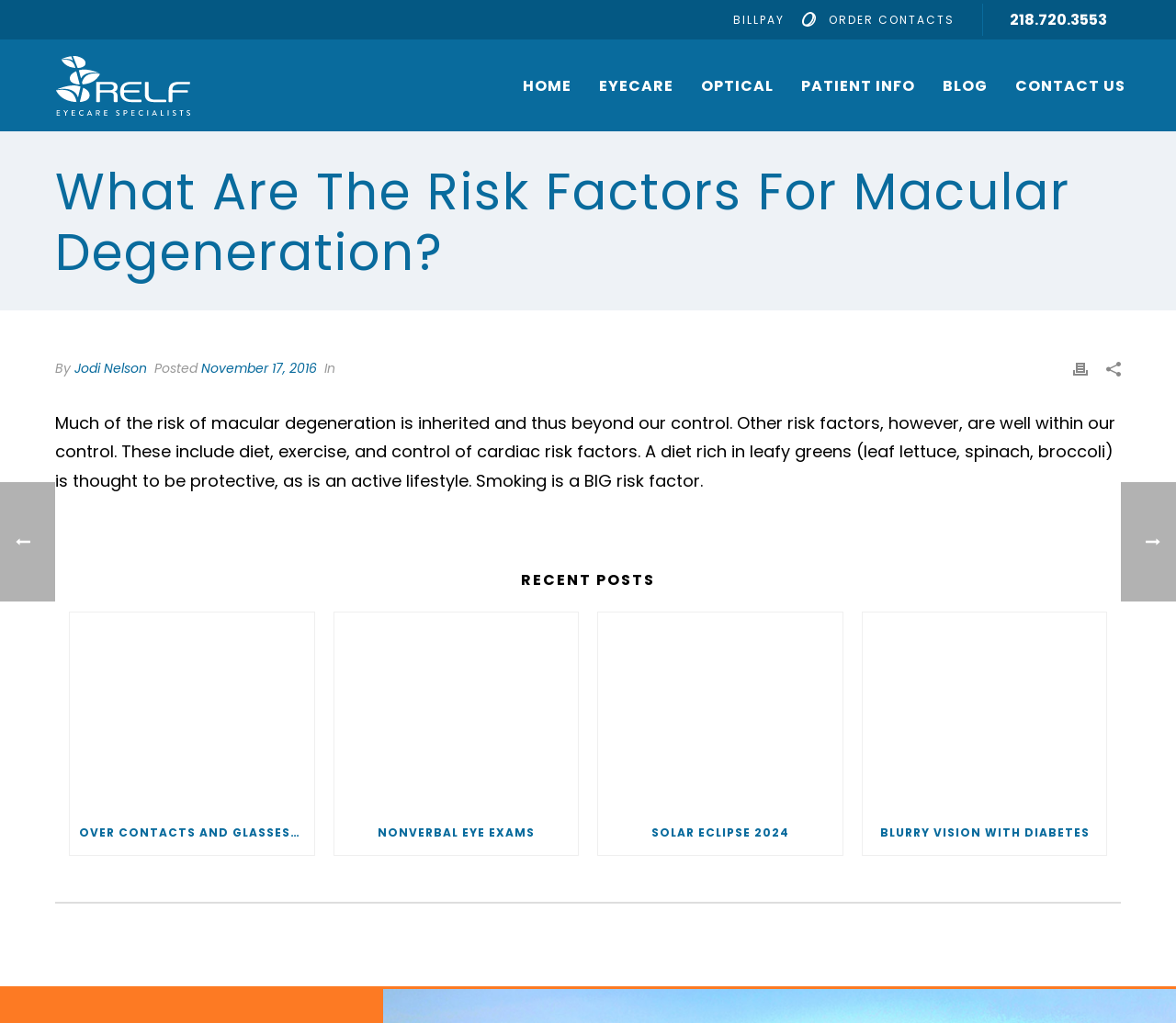Please determine the bounding box coordinates for the element that should be clicked to follow these instructions: "Explore Lasik with a Free Screening".

[0.059, 0.598, 0.267, 0.793]